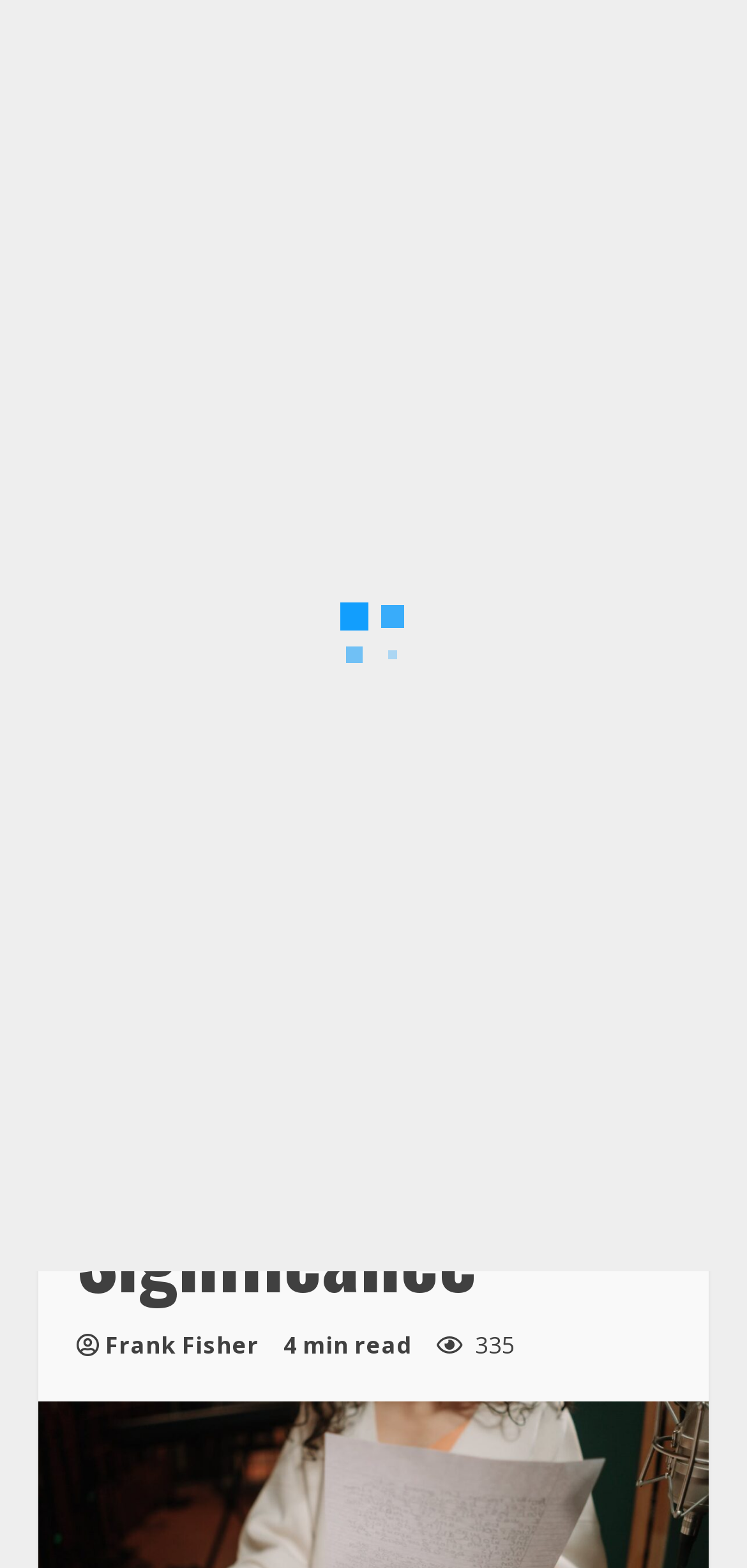How many links are in the breadcrumbs navigation?
Please analyze the image and answer the question with as much detail as possible.

I counted the number of links in the breadcrumbs navigation section, which is located below the top navigation bar. I found three links: 'Home', 'Latest Updates', and the title of the current page.